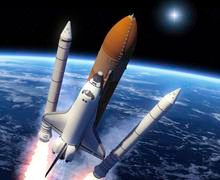What is depicted in the backdrop of the image?
Based on the image, answer the question with as much detail as possible.

The caption describes the backdrop of the image as featuring the Earth below, illustrated with its blue oceans and swirling clouds, which provides a stark contrast to the dark expanse of space above.